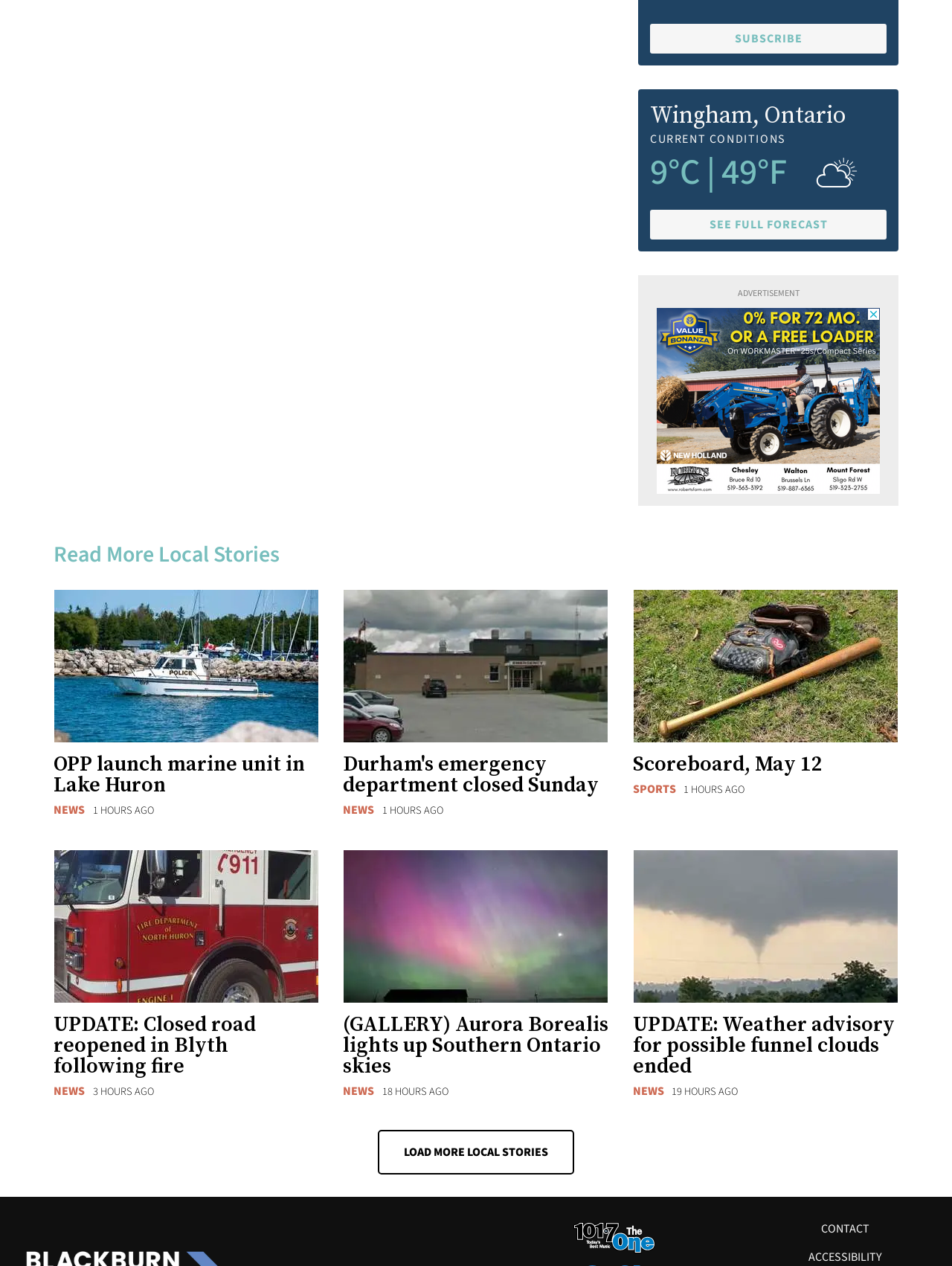Give the bounding box coordinates for this UI element: "www.csun.edu". The coordinates should be four float numbers between 0 and 1, arranged as [left, top, right, bottom].

None